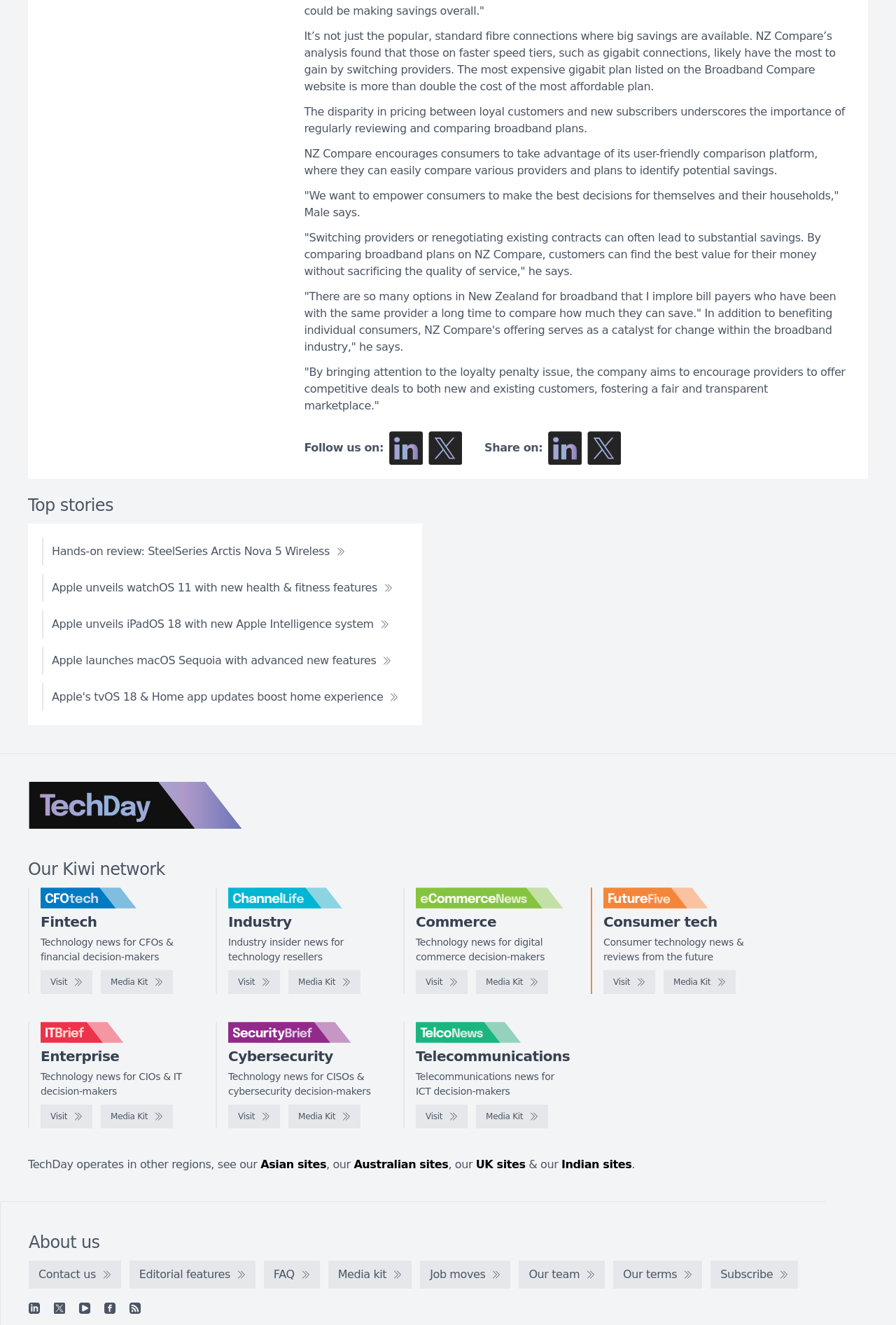Can you show the bounding box coordinates of the region to click on to complete the task described in the instruction: "Learn about Hospice Care"?

None